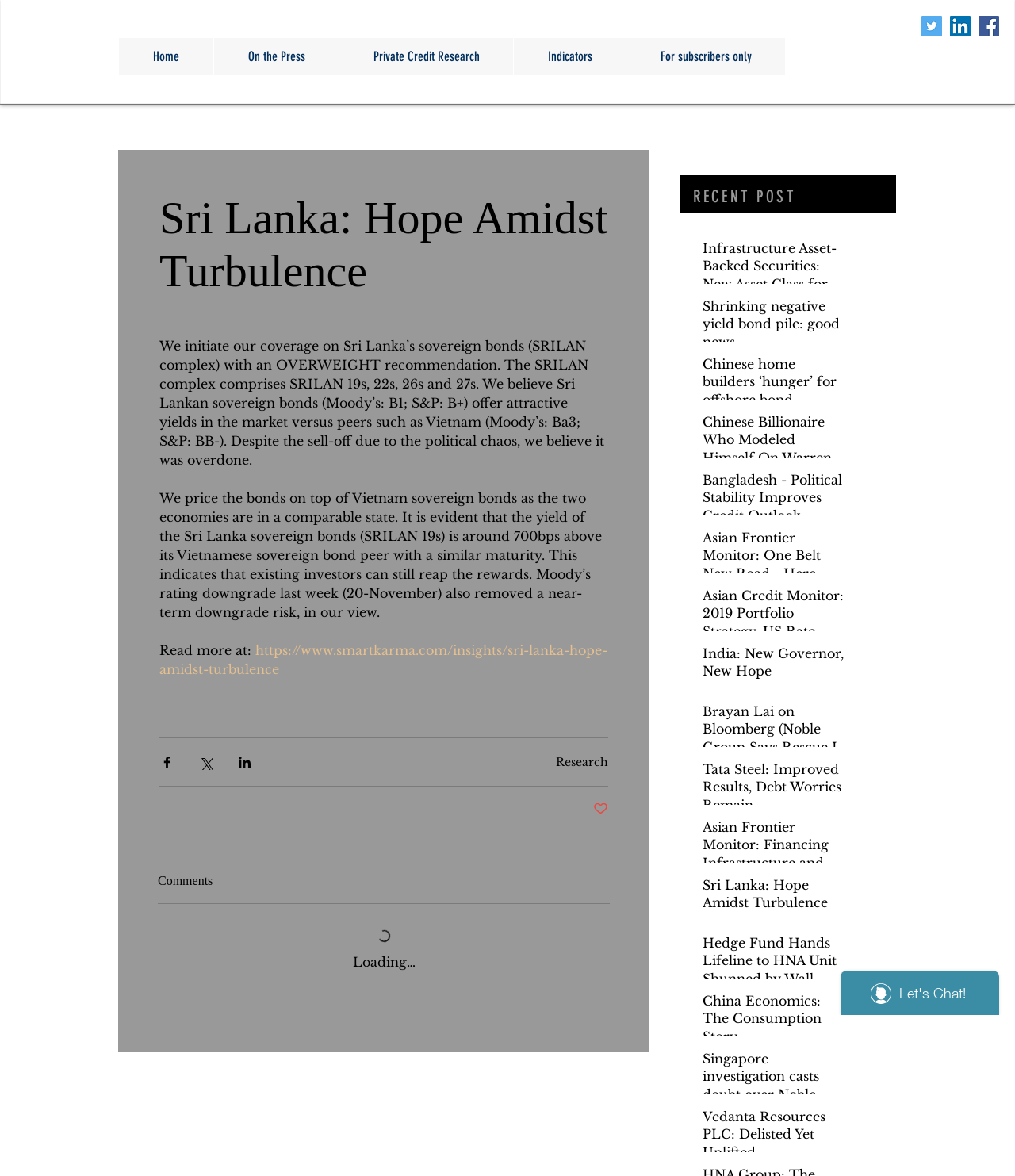Please reply to the following question using a single word or phrase: 
What is the topic of the recent post?

Infrastructure Asset-Backed Securities